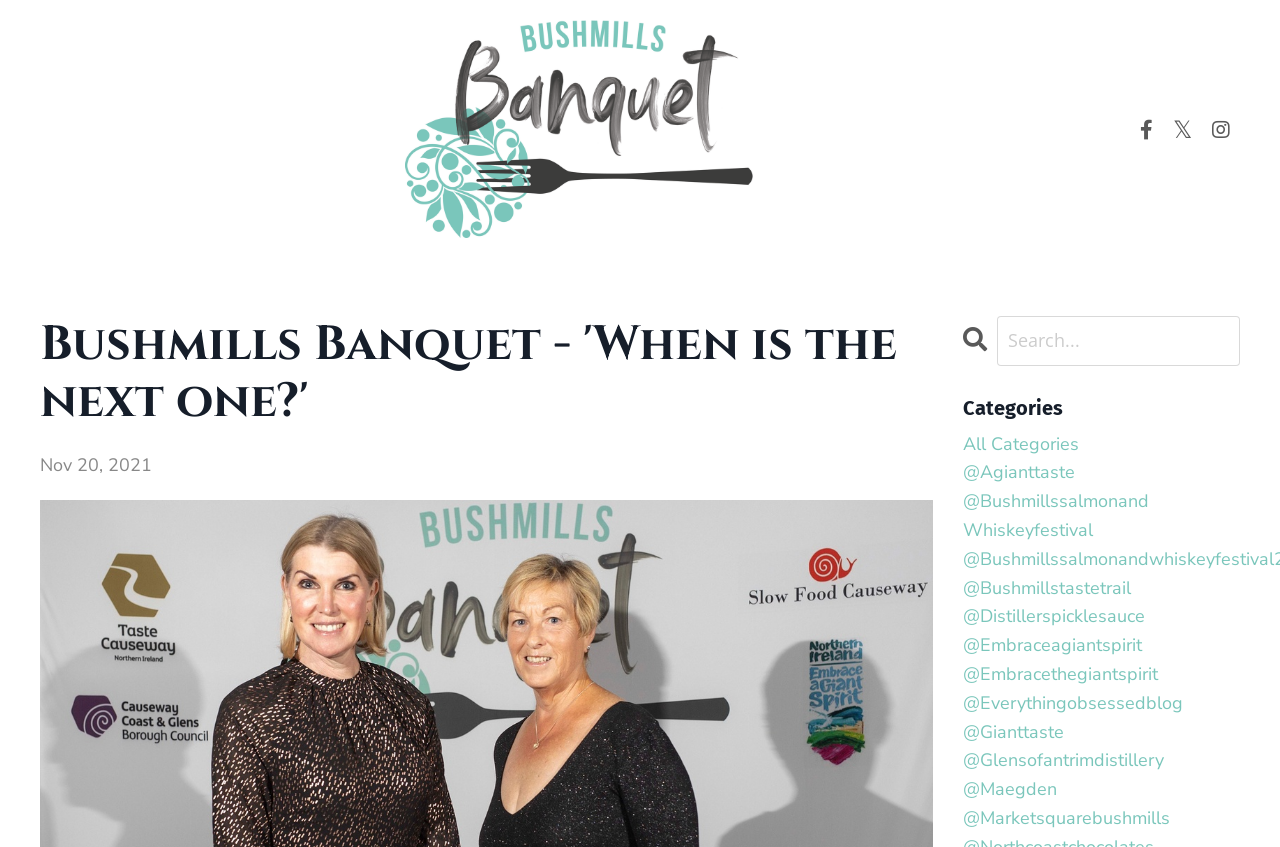Could you identify the text that serves as the heading for this webpage?

Bushmills Banquet - 'When is the next one?'